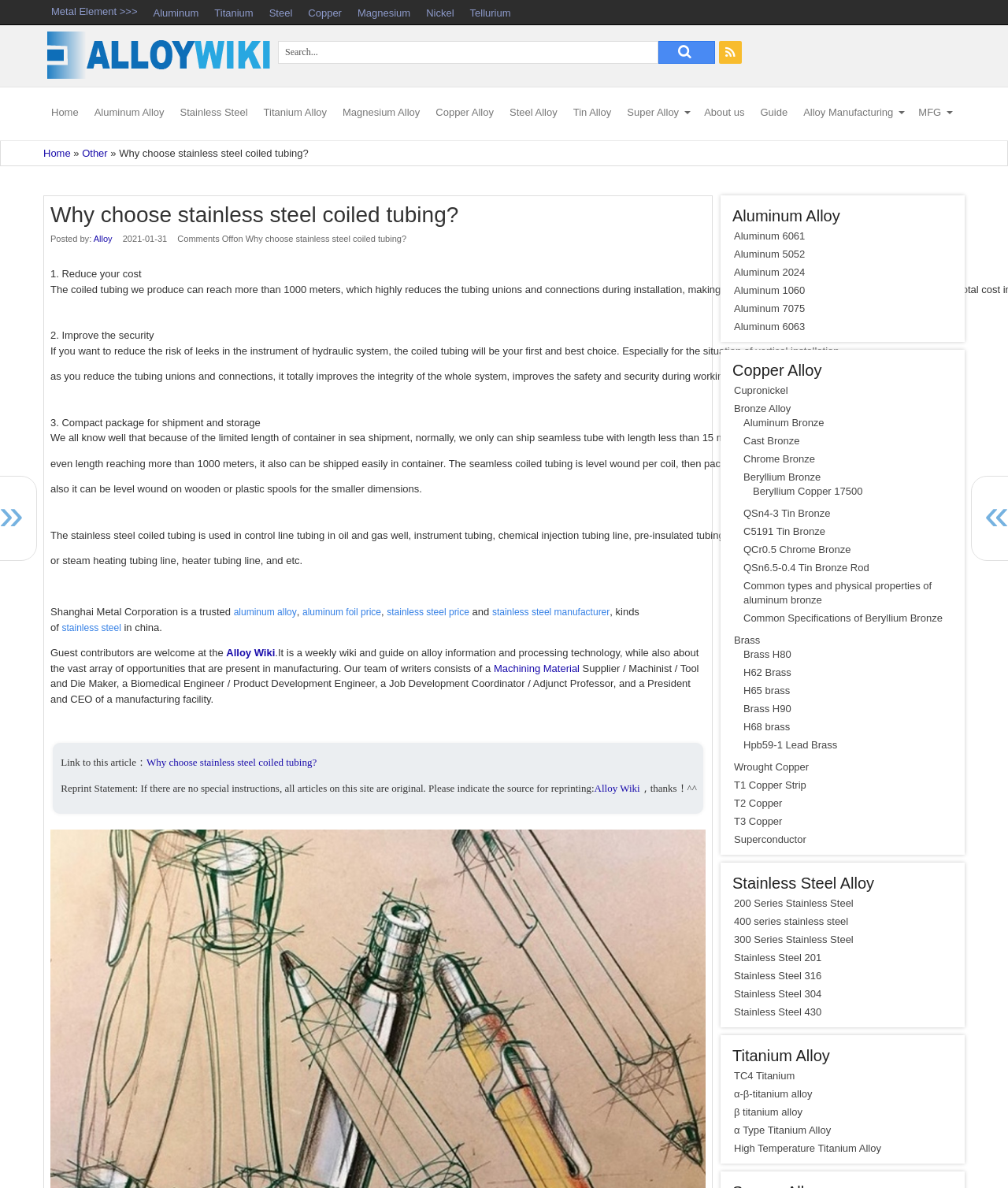Summarize the contents and layout of the webpage in detail.

This webpage is about Alloy Wiki, a platform that provides information on various alloys and their applications. At the top of the page, there is a navigation menu with links to different metal elements, including Aluminum, Titanium, Steel, Copper, Magnesium, Nickel, and Tellurium. Below the navigation menu, there is a search bar with a button and a textbox.

The main content of the page is an article titled "Why choose stainless steel coiled tubing?" The article is divided into sections, each with a heading and a brief description. The sections include "Reduce your cost", "Improve the security", "Compact package for shipment and storage", and others. The article discusses the benefits of using stainless steel coiled tubing in various industries, including oil and gas, chemical injection, and electric heating.

On the right side of the page, there is a sidebar with links to other articles, including "Is global finger pointing over steel altering supply patterns?" and "They say time is money… but this is an absurd amount of money". There are also headings for "Aluminum Alloy" and "Copper Alloy", with links to specific types of alloys, such as Aluminum 6061 and Cupronickel.

At the bottom of the page, there is a section with links to related articles and a reprint statement. There is also a link to the Alloy Wiki homepage and a call to action for guest contributors.